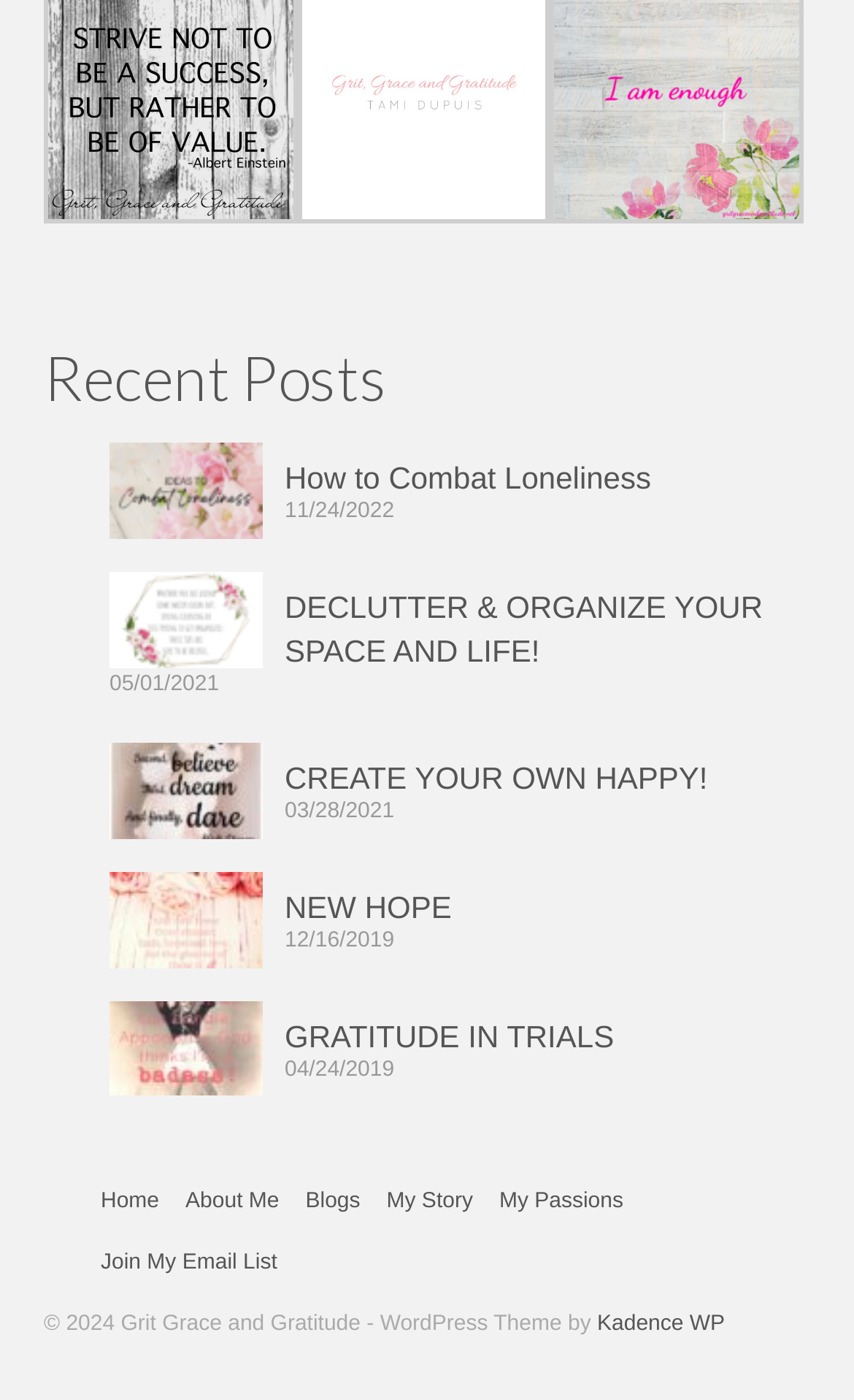Respond to the question below with a single word or phrase:
What is the date of the second blog post?

05/01/2021